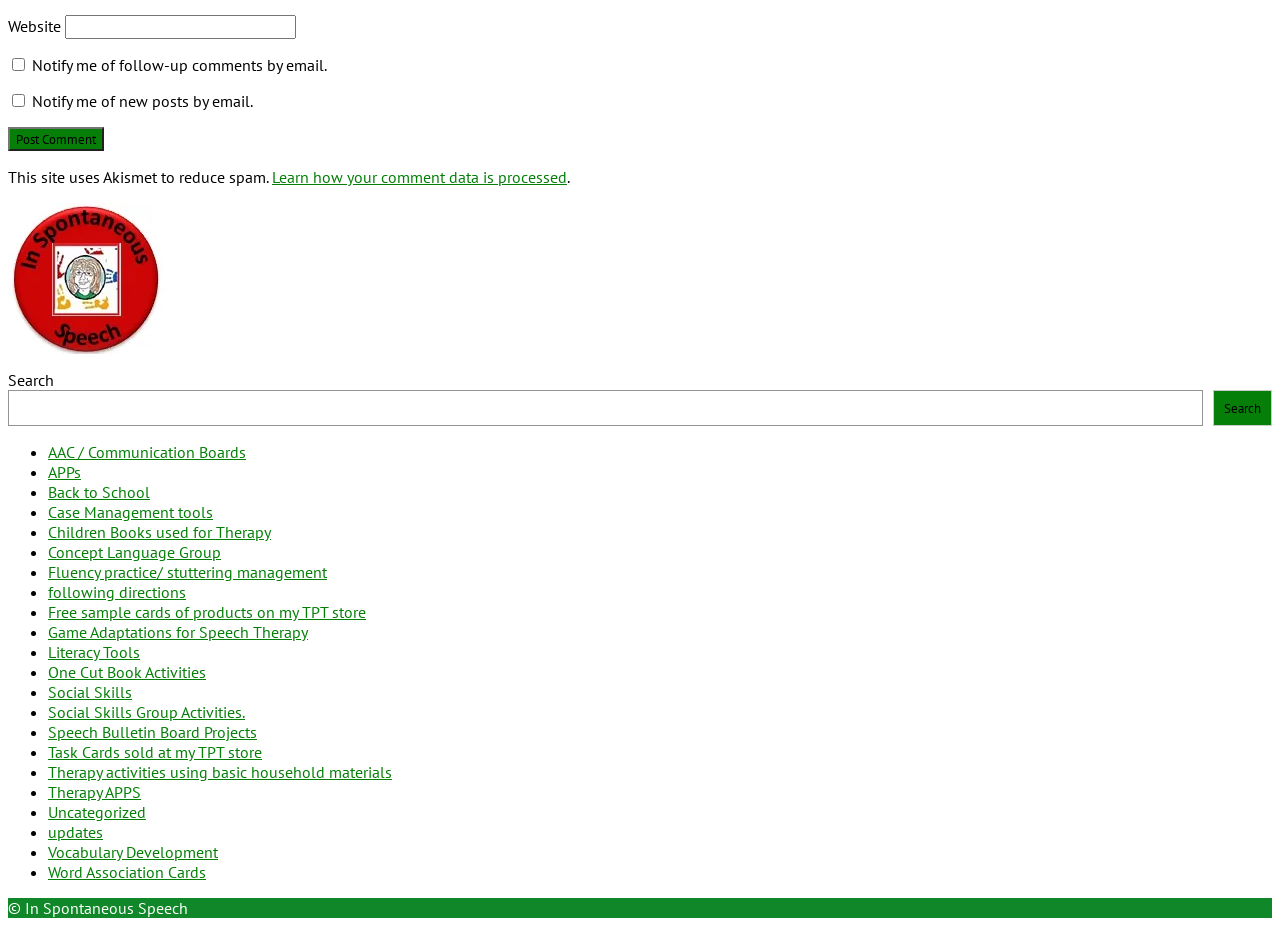What type of content is listed on the webpage?
Provide a short answer using one word or a brief phrase based on the image.

Speech therapy resources